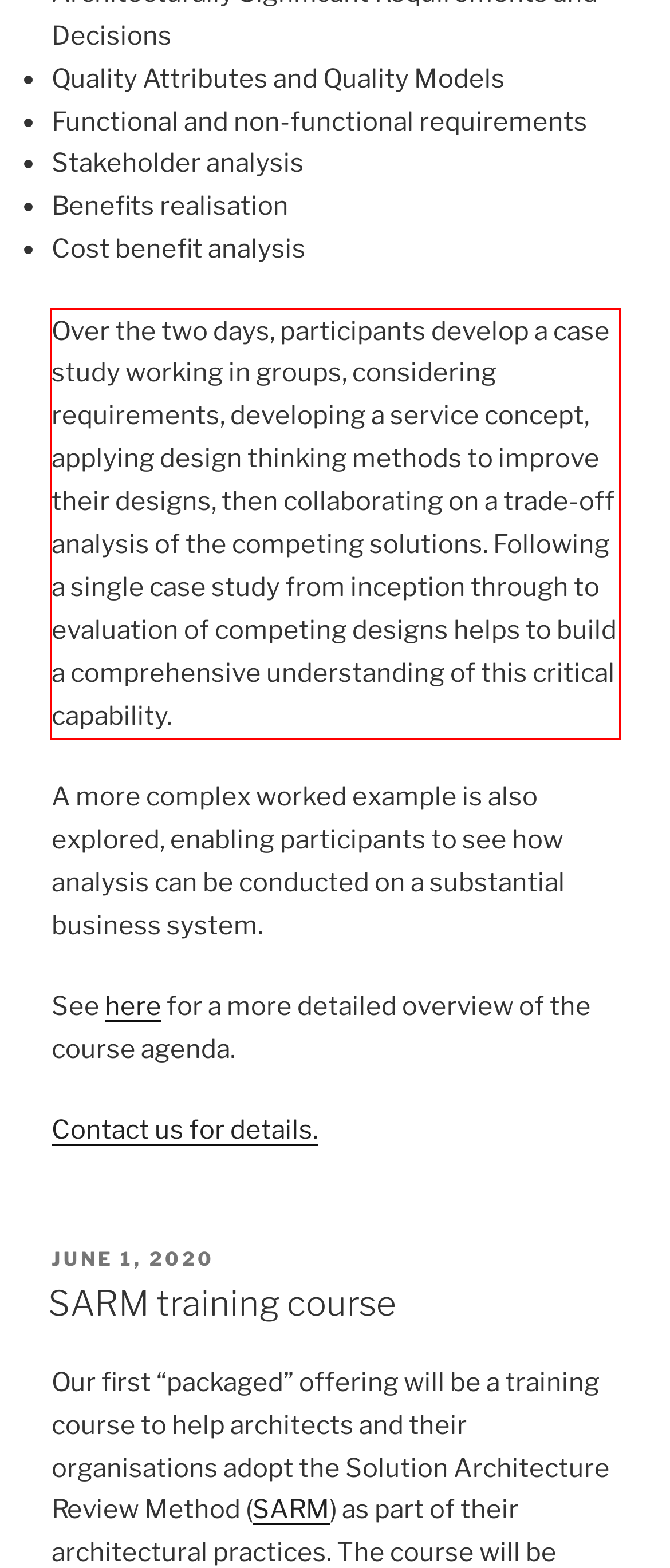The screenshot provided shows a webpage with a red bounding box. Apply OCR to the text within this red bounding box and provide the extracted content.

Over the two days, participants develop a case study working in groups, considering requirements, developing a service concept, applying design thinking methods to improve their designs, then collaborating on a trade-off analysis of the competing solutions. Following a single case study from inception through to evaluation of competing designs helps to build a comprehensive understanding of this critical capability.